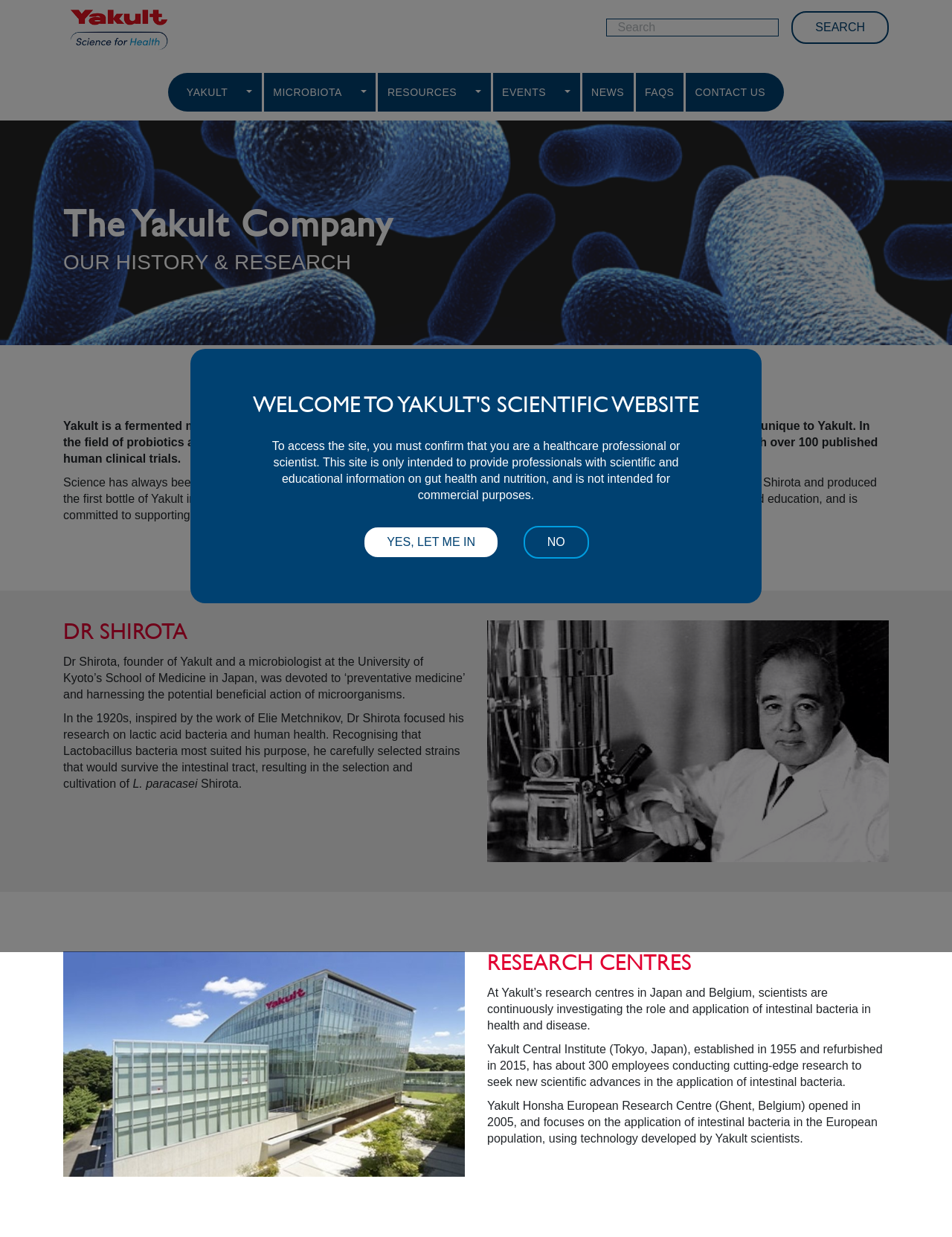Find the bounding box coordinates of the clickable area required to complete the following action: "View Resources".

[0.397, 0.059, 0.49, 0.09]